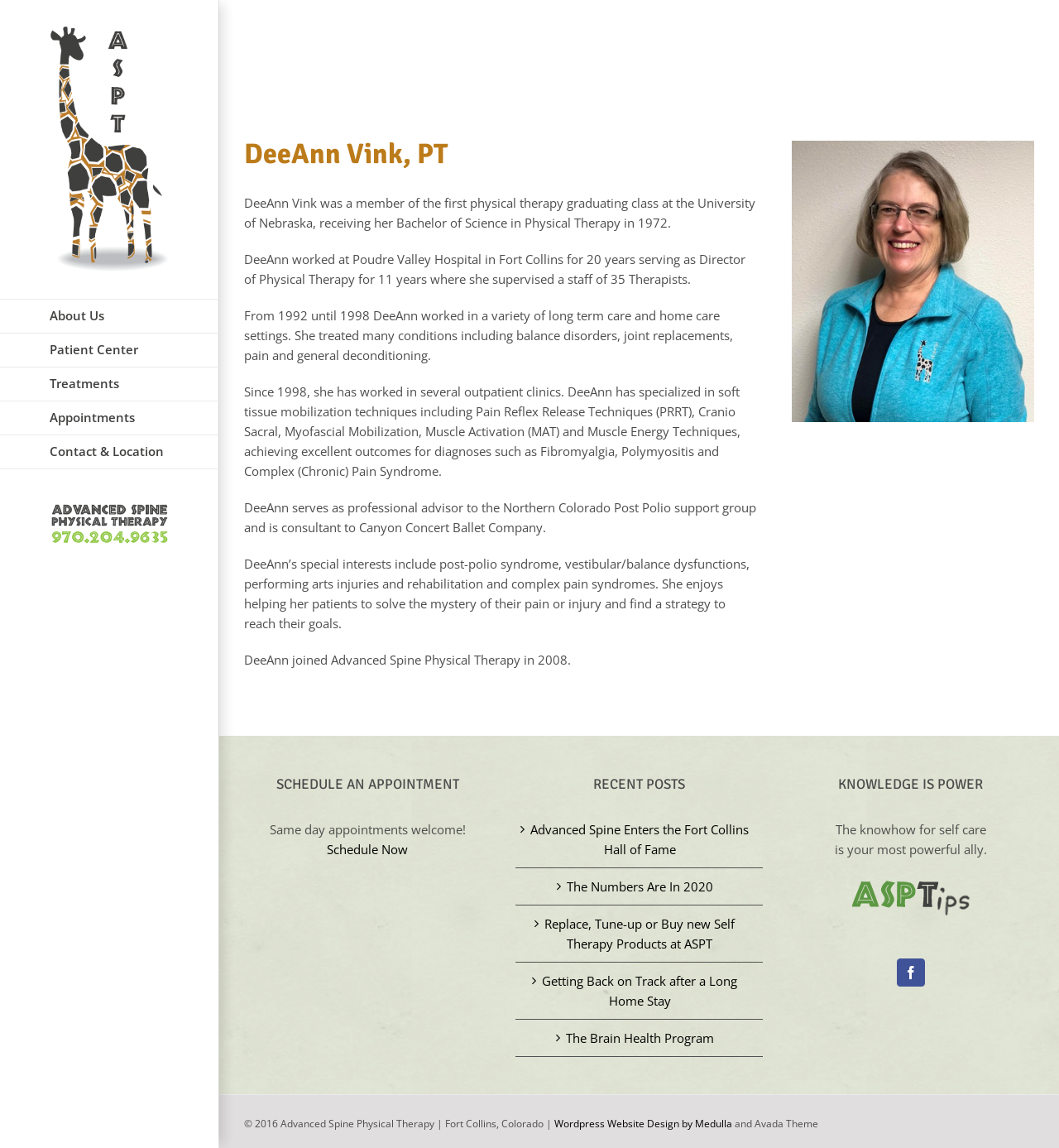Look at the image and write a detailed answer to the question: 
What is DeeAnn Vink's profession?

Based on the webpage content, DeeAnn Vink is described as 'DeeAnn Vink, PT', which indicates that she is a physical therapist. Additionally, her biography mentions her education and experience in physical therapy.